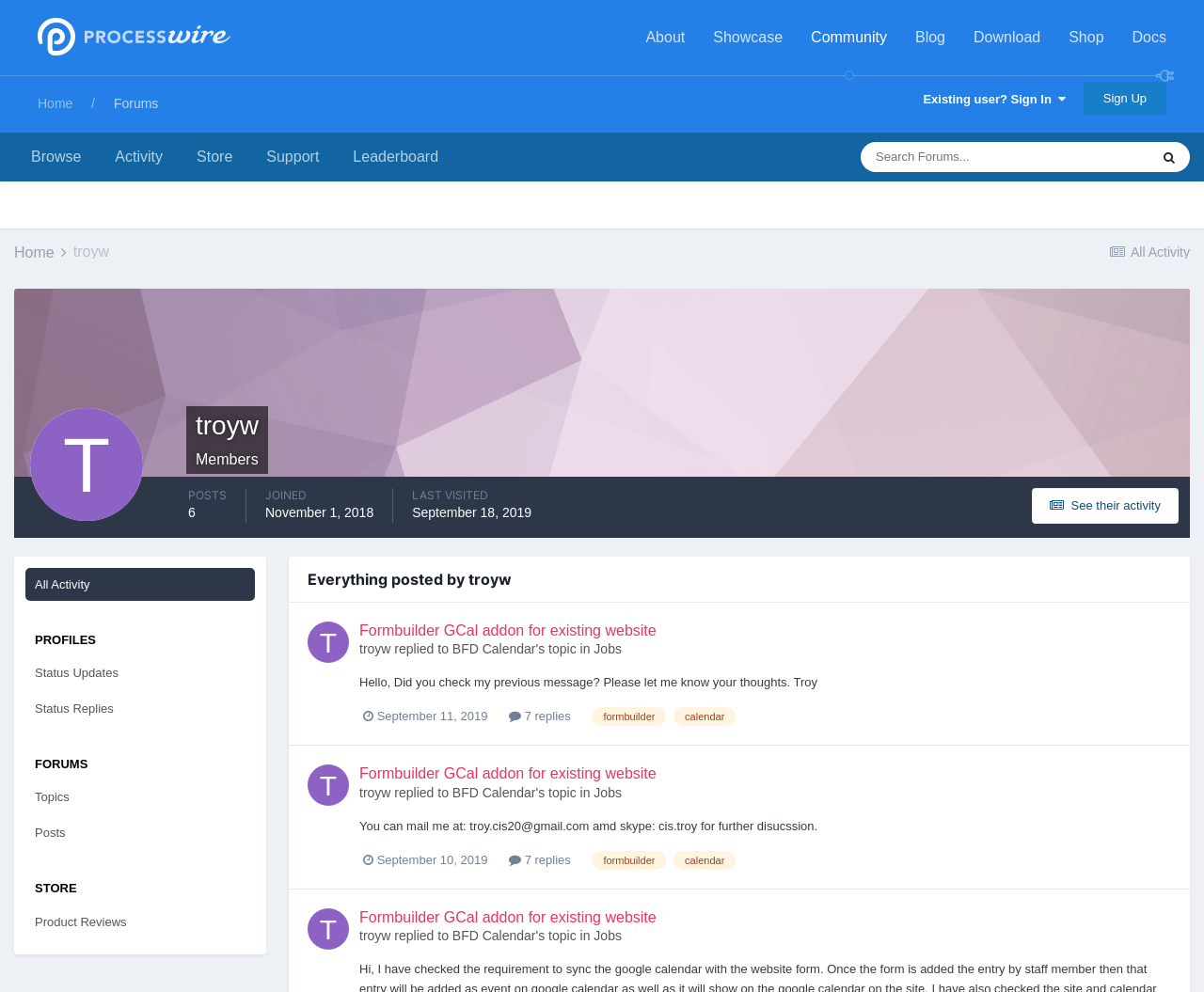How many links are there in the 'PROFILES' section?
Using the image provided, answer with just one word or phrase.

2